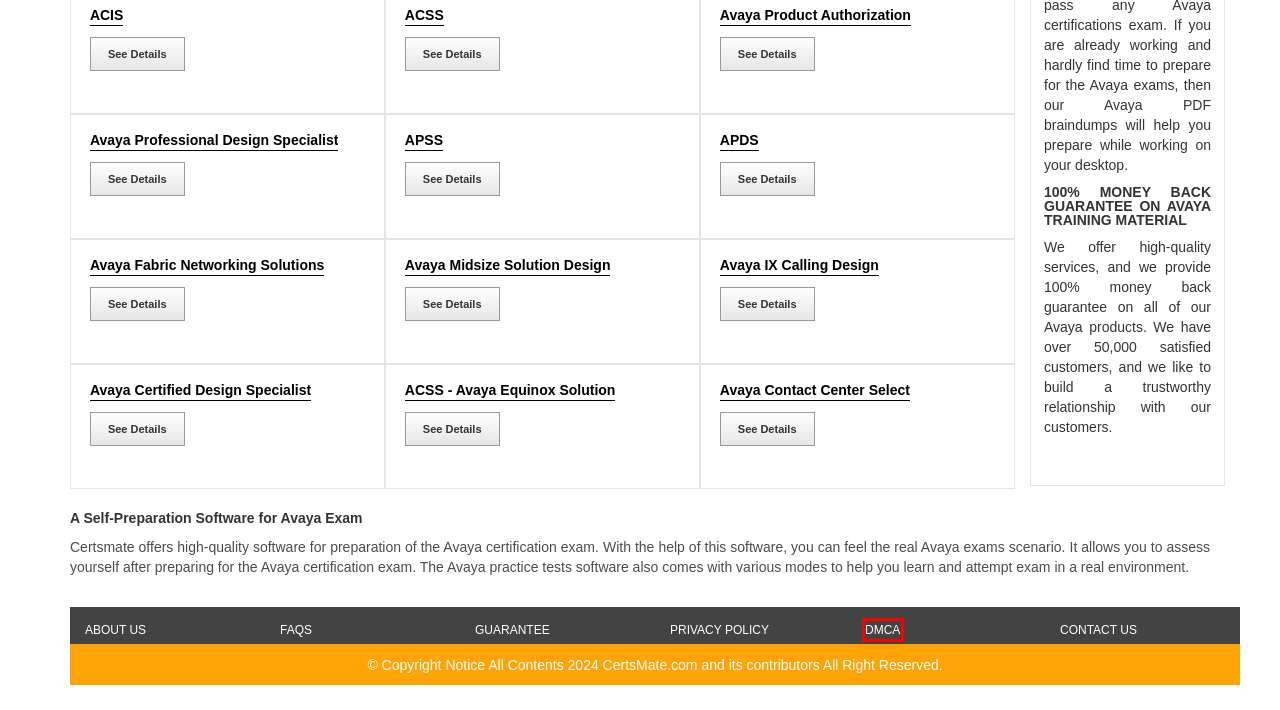You see a screenshot of a webpage with a red bounding box surrounding an element. Pick the webpage description that most accurately represents the new webpage after interacting with the element in the red bounding box. The options are:
A. About Us | CertsMate
B. Avaya IX Calling Design Certification Questions Dumps - Smart, Secure and Simple.
C. Avaya ACSS - Avaya Equinox Solution Certification Questions Dumps - Smart, Secure and Simple.
D. Dmca | CertsMate
E. Avaya APDS Certification Questions Dumps - Smart, Secure and Simple.
F. Privacy Policy | CertsMate
G. Guarantee | CertsMate
H. Avaya ACIS Certification Questions Dumps - Smart, Secure and Simple.

D